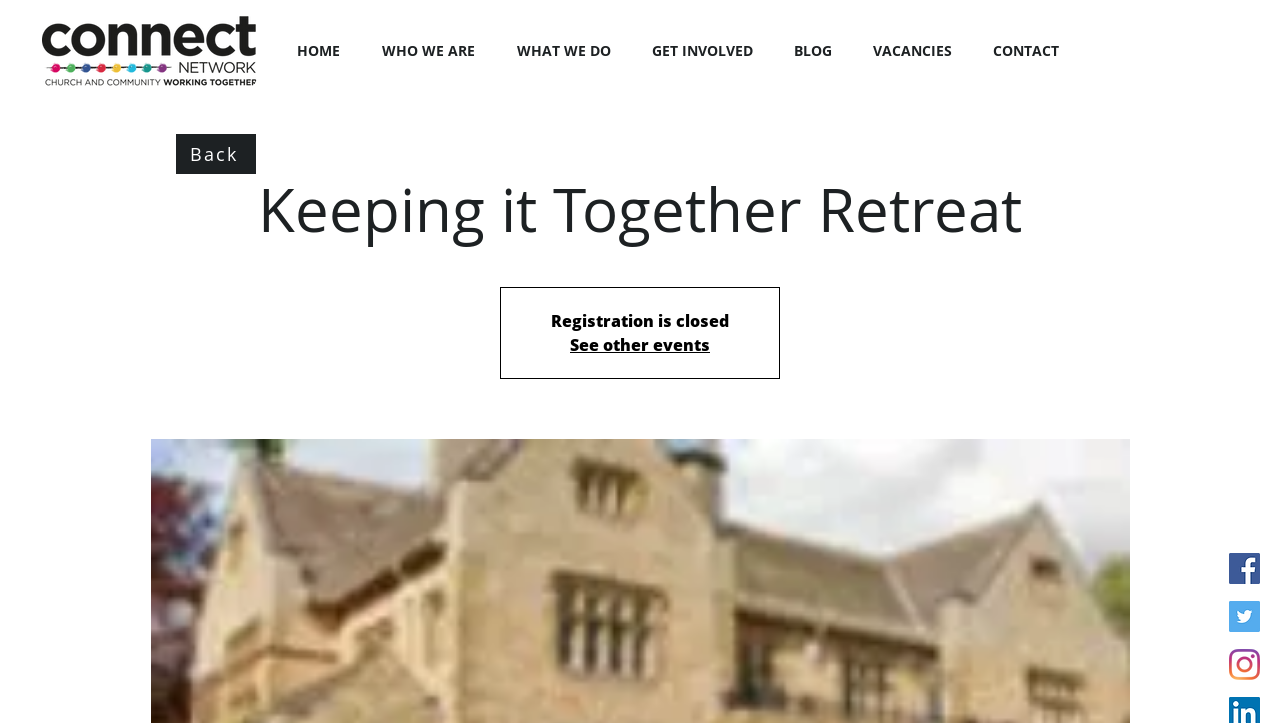Determine the bounding box coordinates for the clickable element to execute this instruction: "visit our Facebook page". Provide the coordinates as four float numbers between 0 and 1, i.e., [left, top, right, bottom].

[0.96, 0.764, 0.984, 0.807]